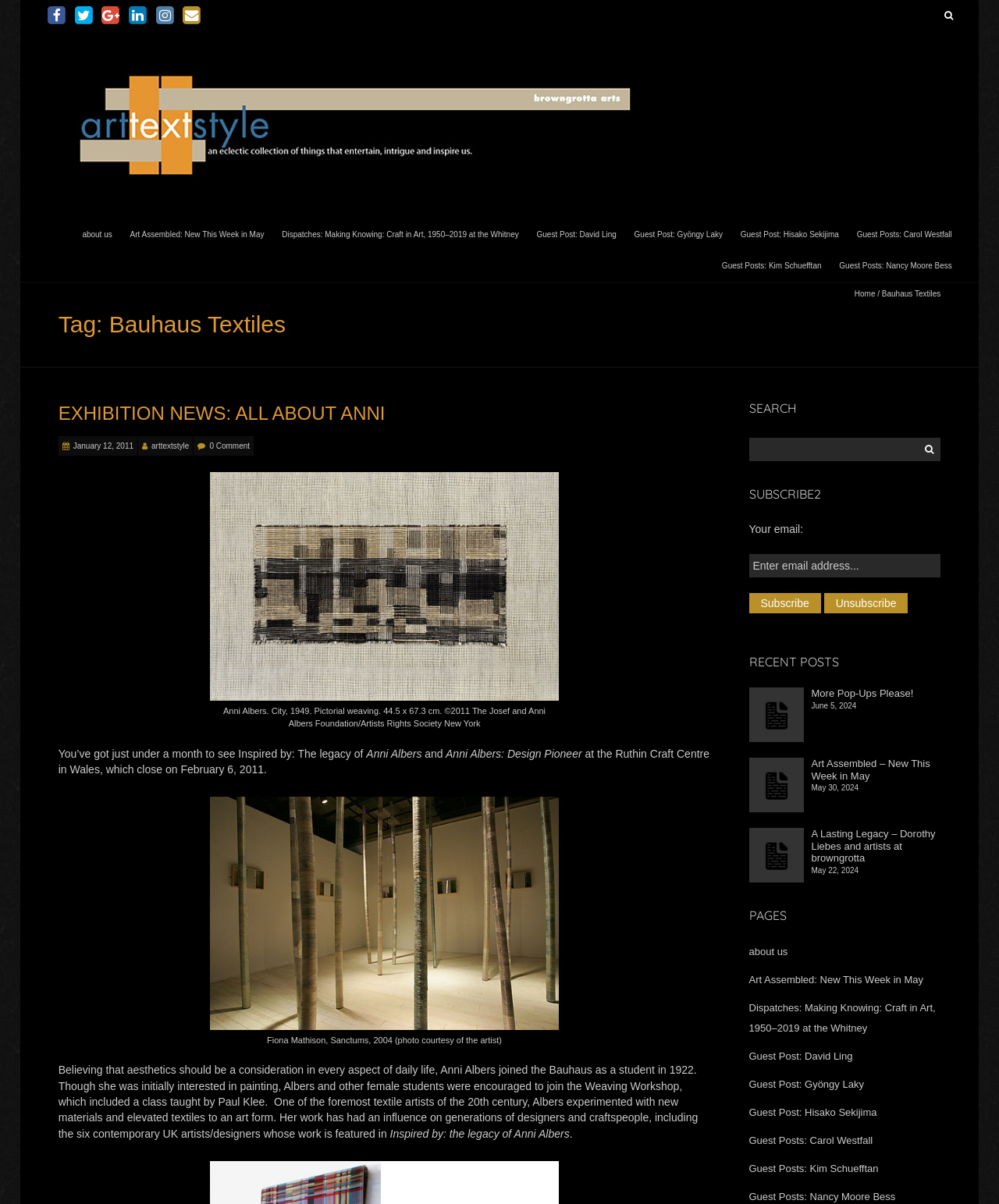Provide the bounding box for the UI element matching this description: "Guest Post: Gyöngy Laky".

[0.75, 0.895, 0.865, 0.905]